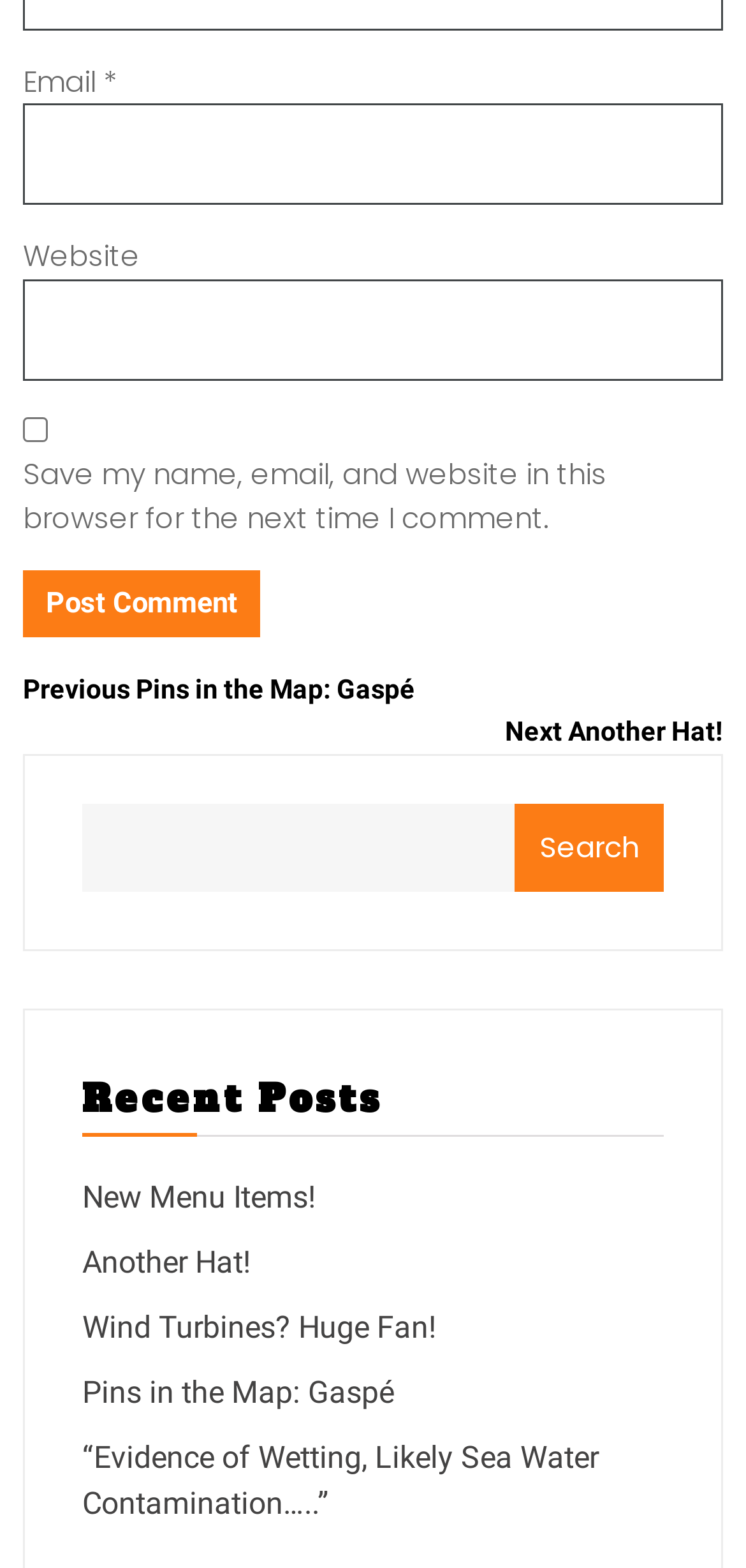Find the bounding box coordinates for the UI element that matches this description: "New Menu Items!".

[0.11, 0.752, 0.423, 0.775]